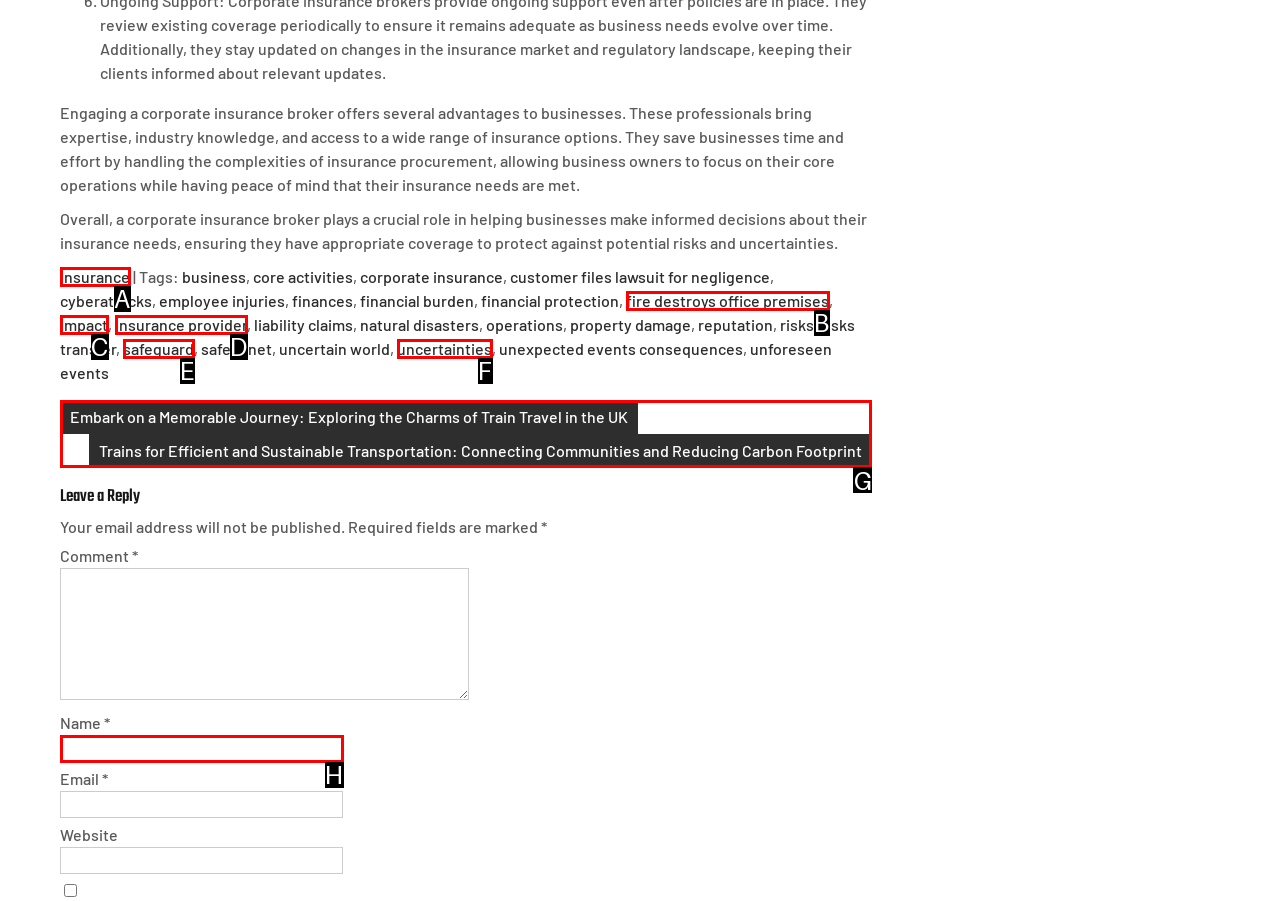Determine which UI element you should click to perform the task: Click on the link 'Posts'
Provide the letter of the correct option from the given choices directly.

G